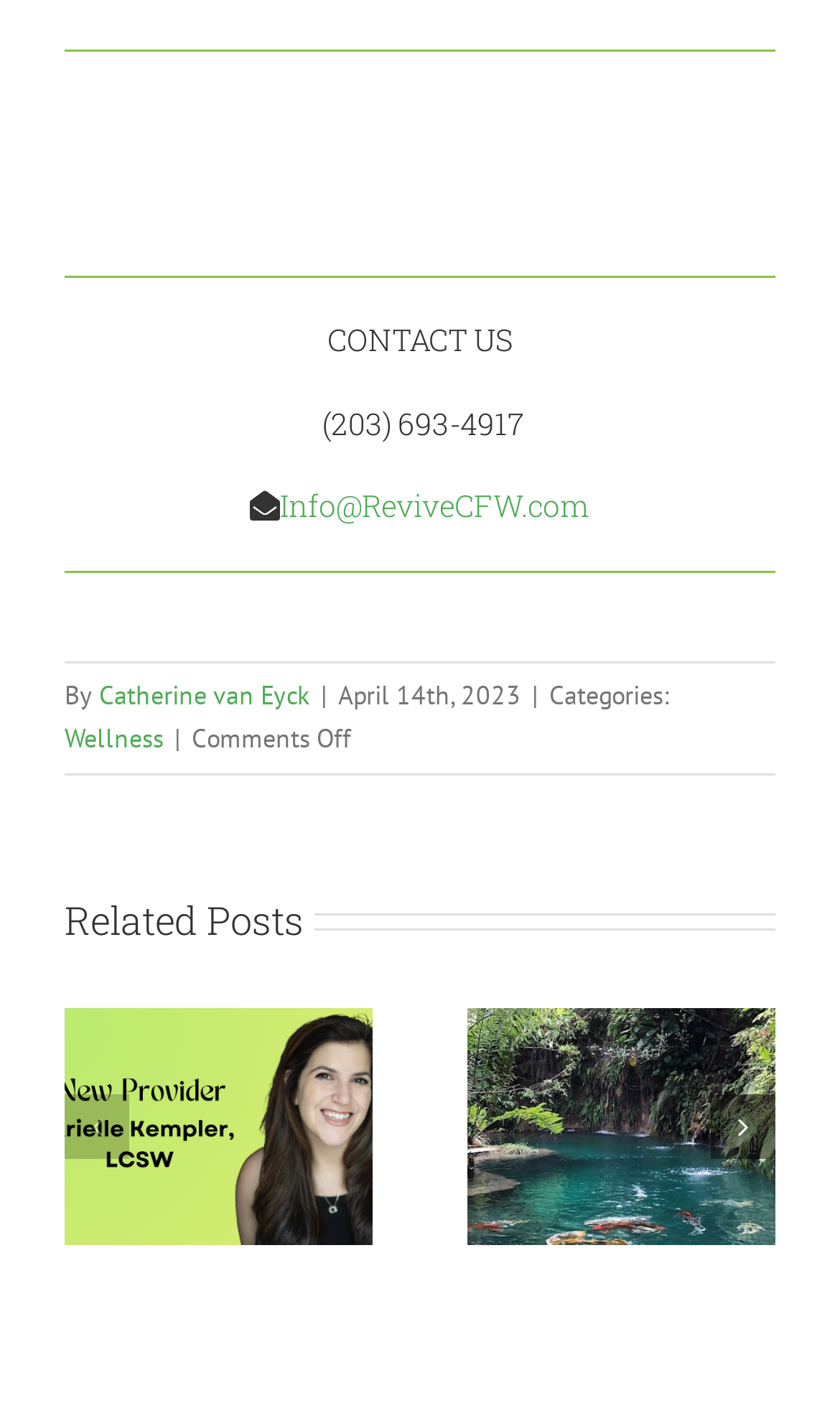Given the element description, predict the bounding box coordinates in the format (top-left x, top-left y, bottom-right x, bottom-right y), using floating point numbers between 0 and 1: Catherine van Eyck

[0.118, 0.478, 0.369, 0.5]